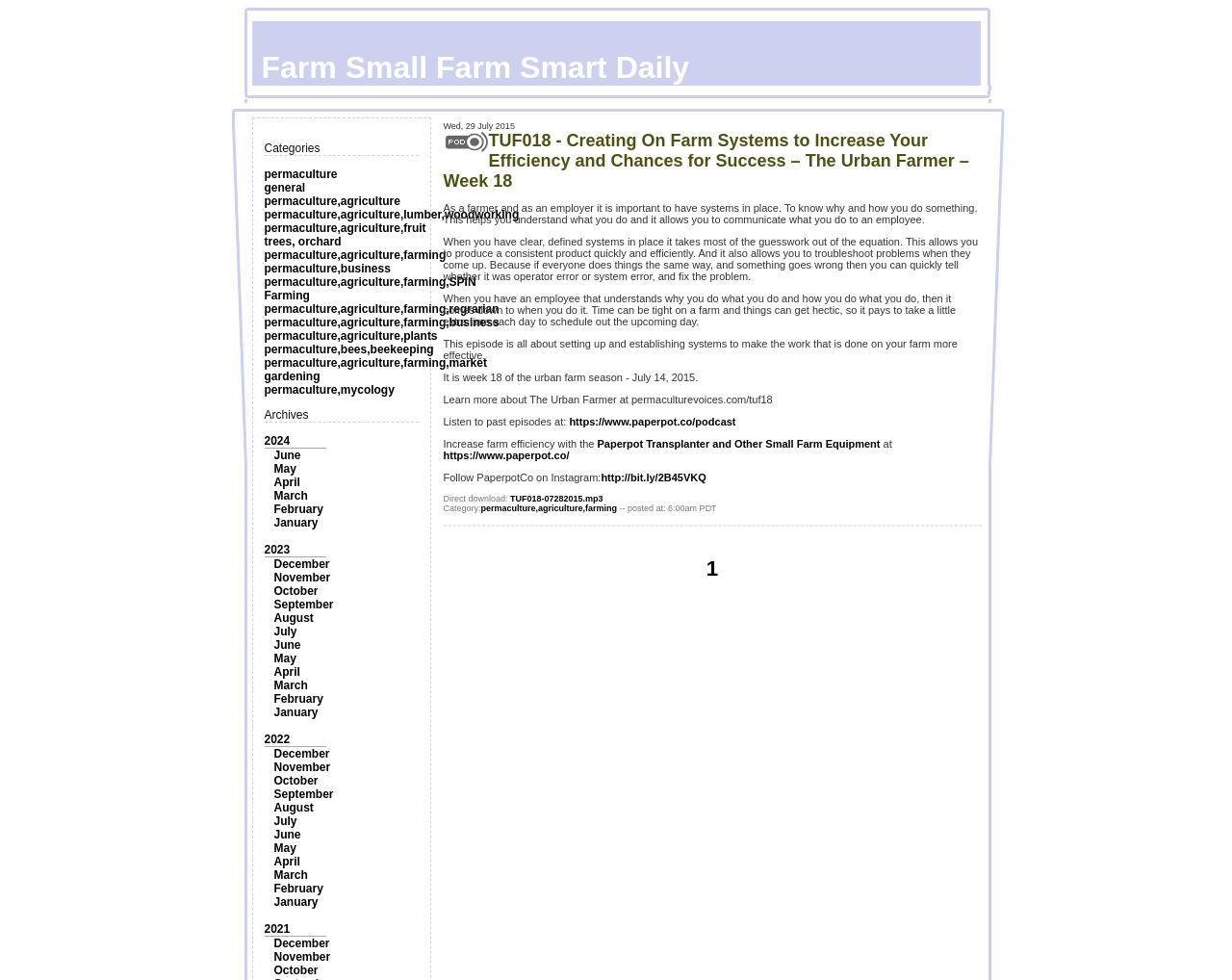Can you pinpoint the bounding box coordinates for the clickable element required for this instruction: "Join the conversation"? The coordinates should be four float numbers between 0 and 1, i.e., [left, top, right, bottom].

None